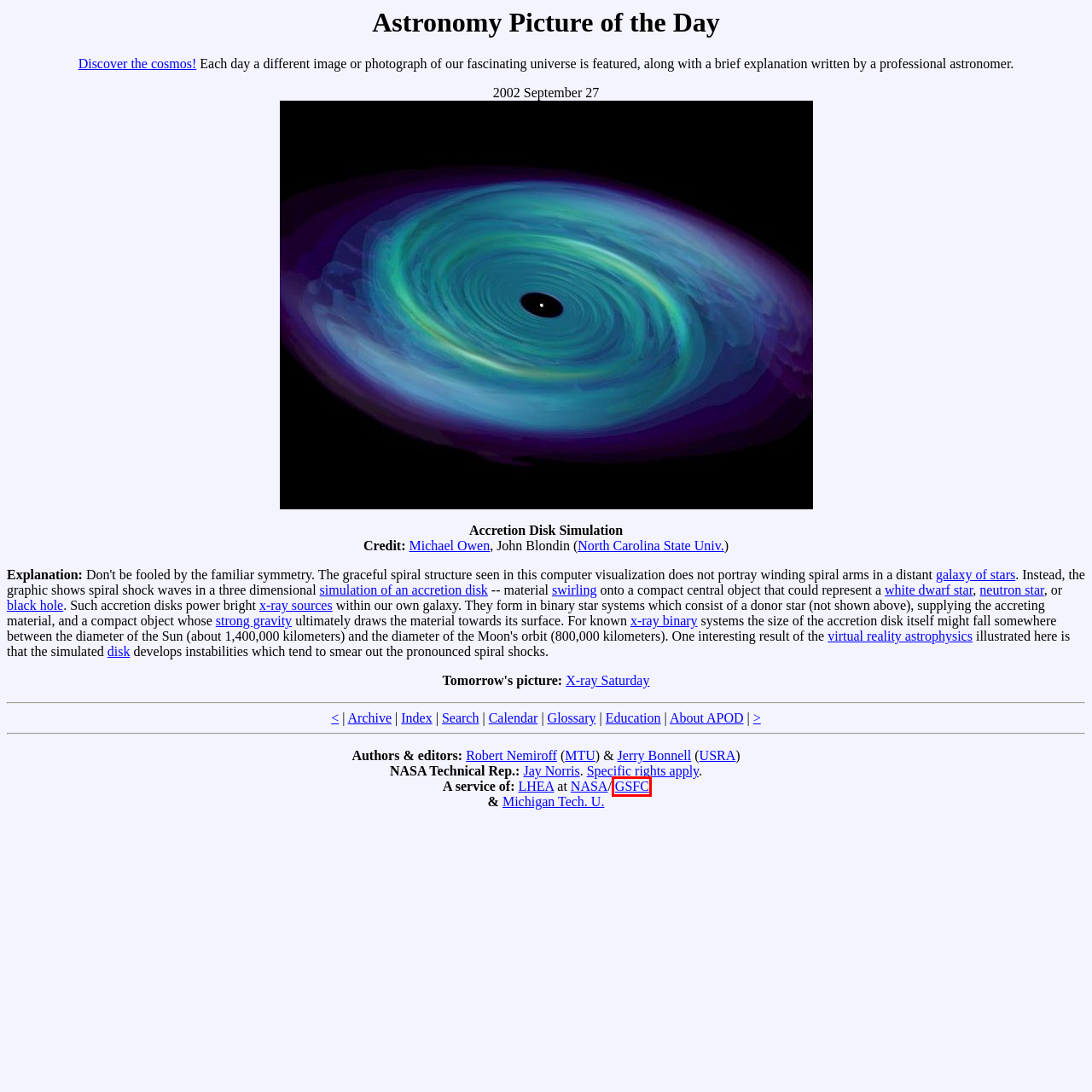You have a screenshot of a webpage with a red bounding box around an element. Choose the best matching webpage description that would appear after clicking the highlighted element. Here are the candidates:
A. X-ray Binary
B. Robert J. Nemiroff's Home Page
C. Physics | Michigan Technological University
D. Goddard Space Flight Center - NASA
E. Neutron stars
F. Bonnell
G. 2D Accretion Disks
H. Webmaster redirect

D